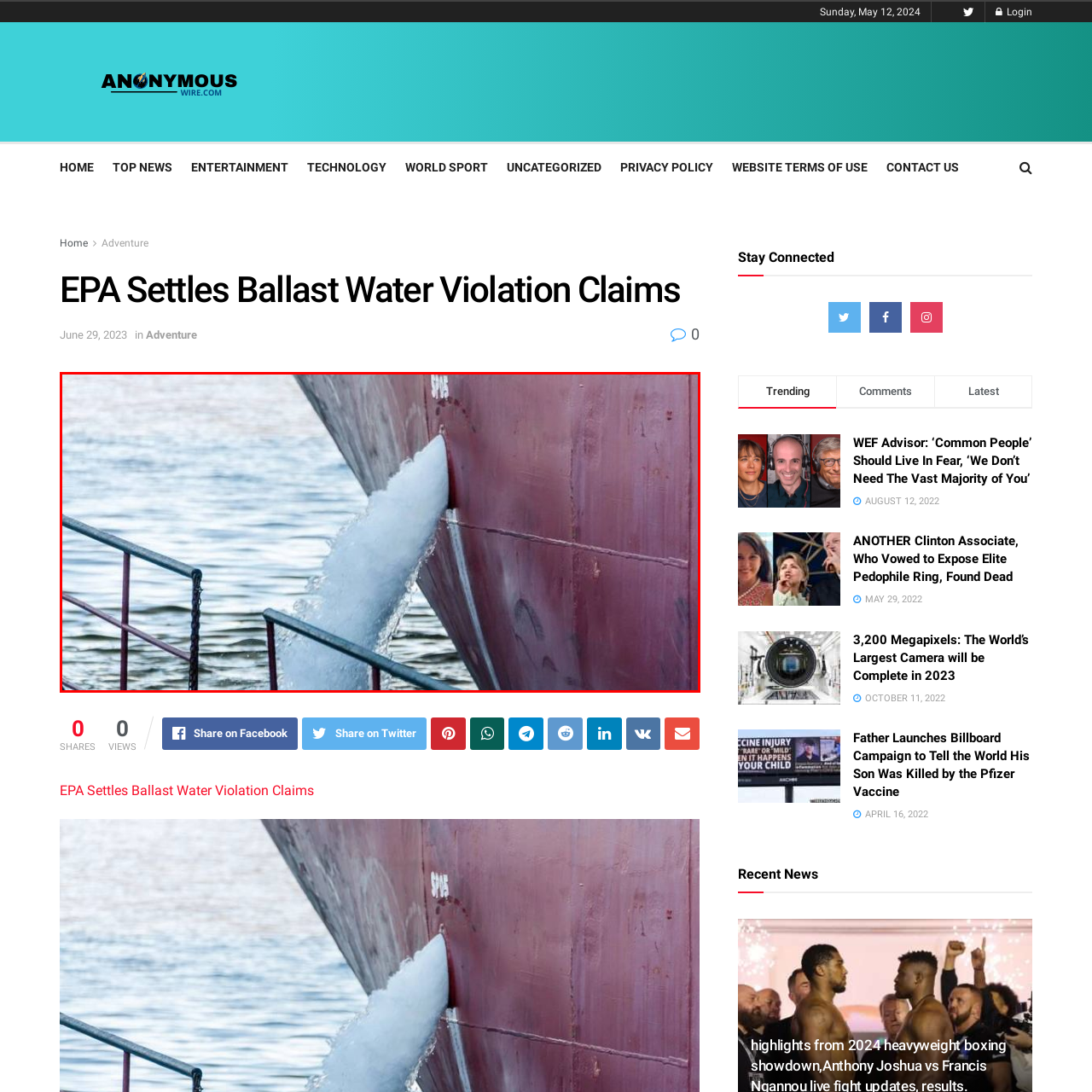Observe the area inside the red box, What is the purpose of the water discharge? Respond with a single word or phrase.

ballast water management